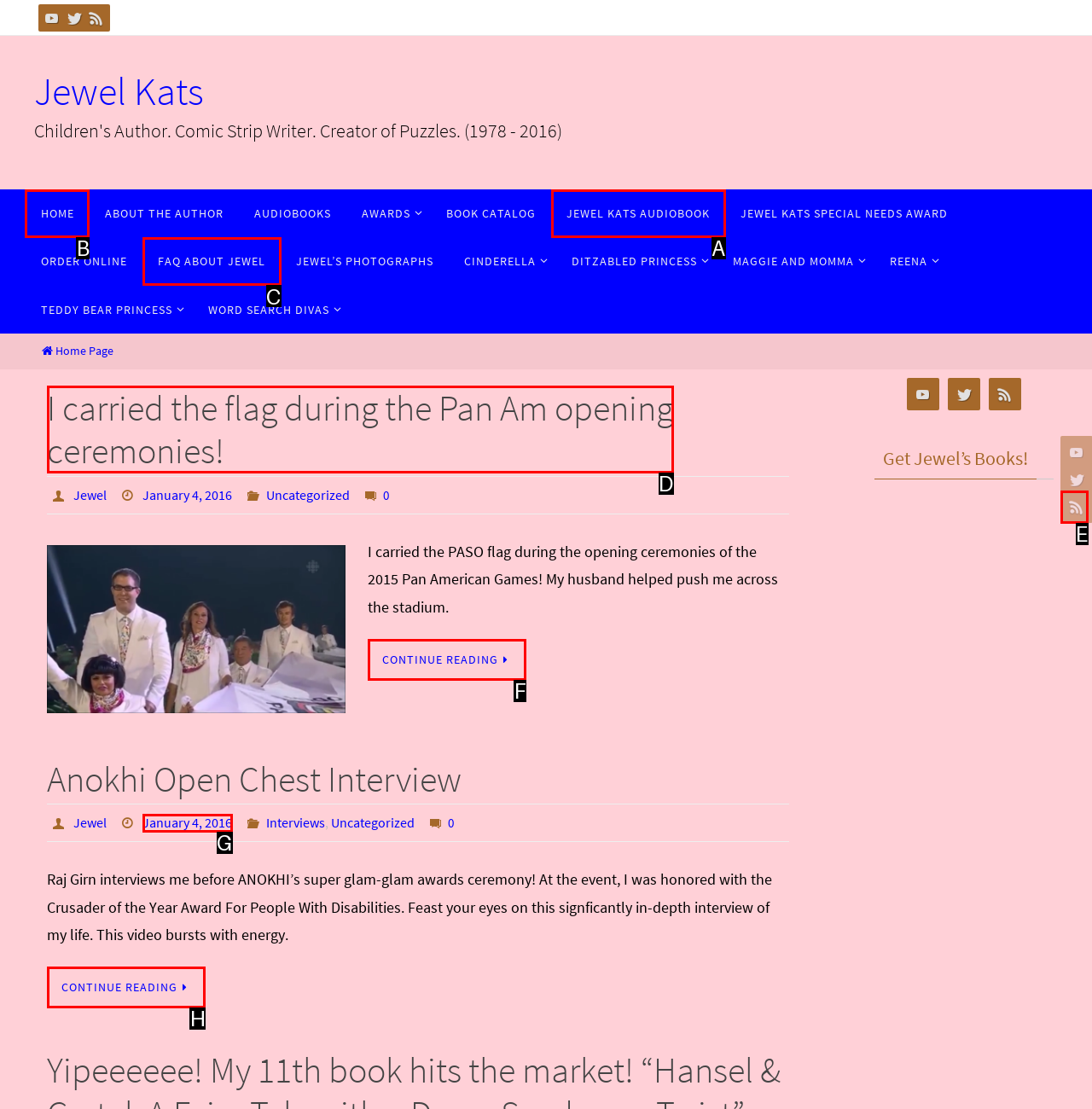Please indicate which HTML element should be clicked to fulfill the following task: Go to the home page. Provide the letter of the selected option.

B